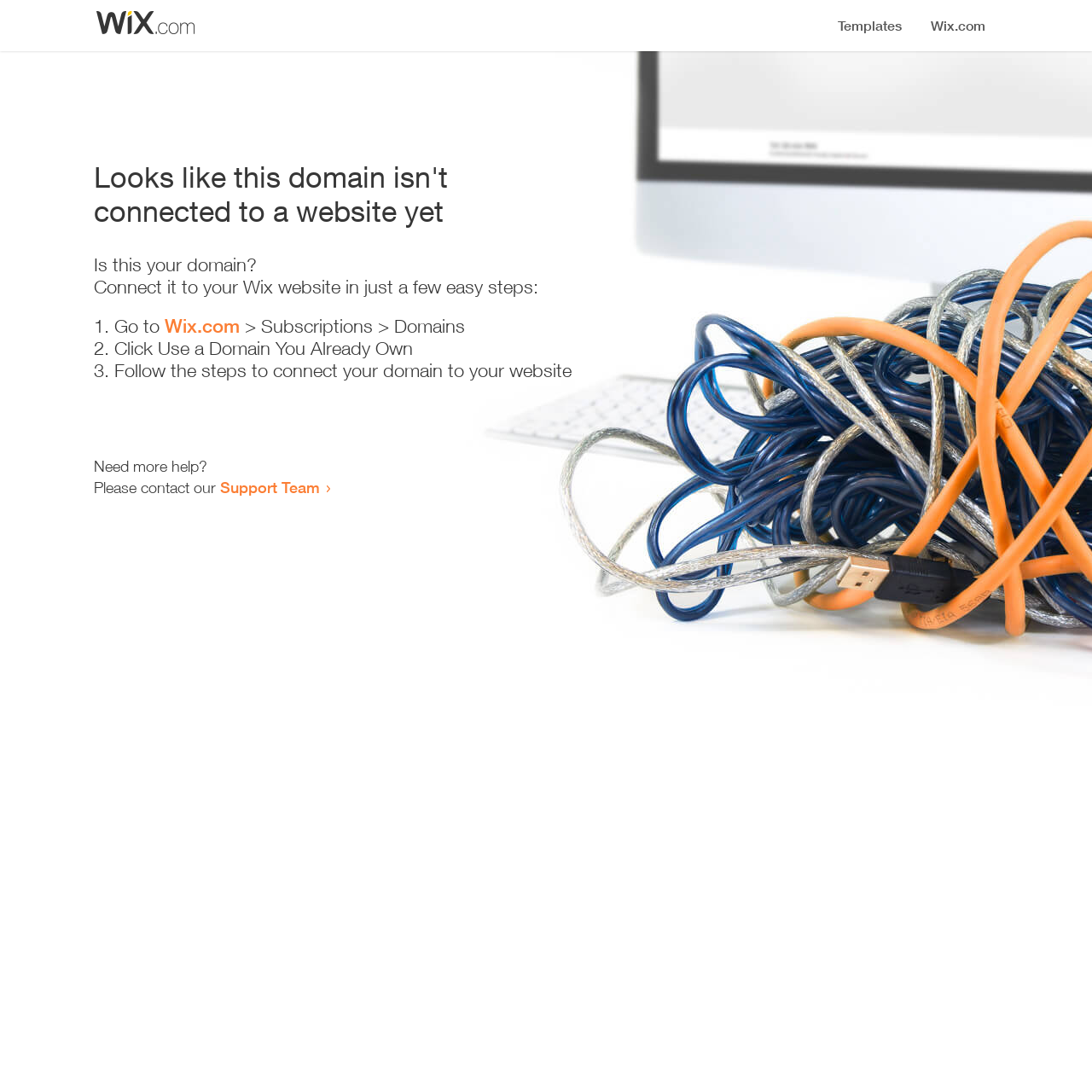Answer the question with a single word or phrase: 
What should I do to connect my domain to my website?

Follow the steps